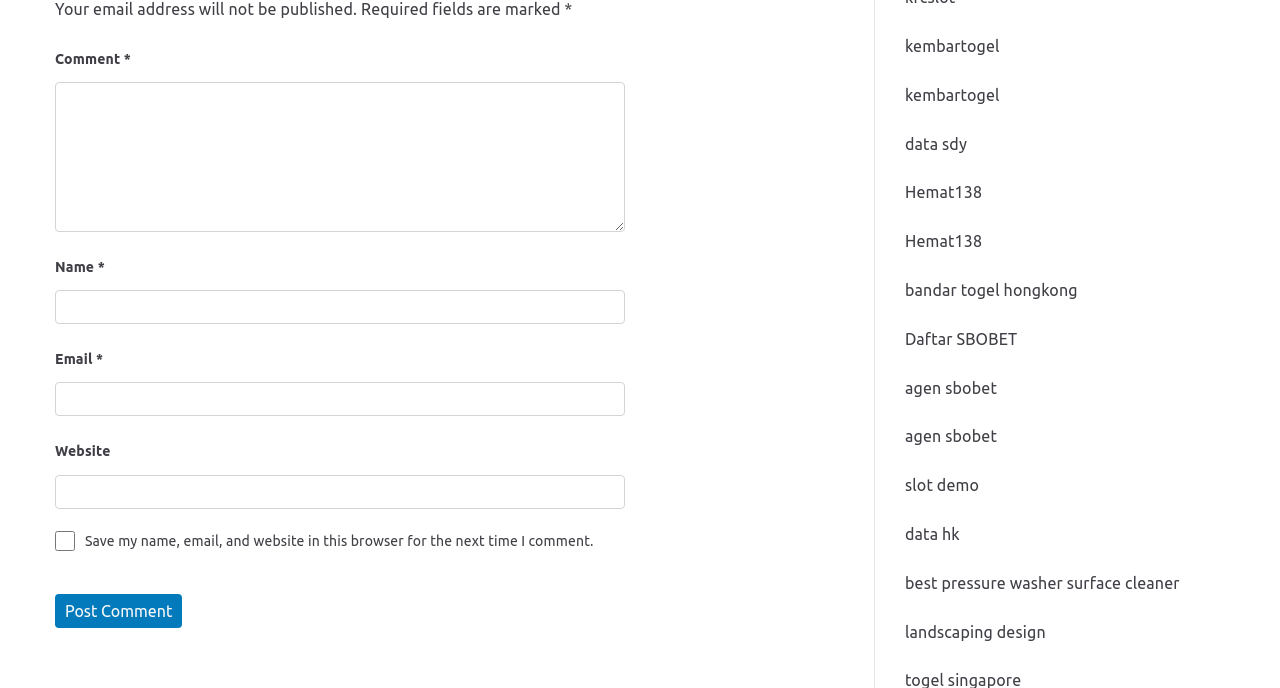Find the bounding box coordinates of the area that needs to be clicked in order to achieve the following instruction: "Visit the About me page". The coordinates should be specified as four float numbers between 0 and 1, i.e., [left, top, right, bottom].

None